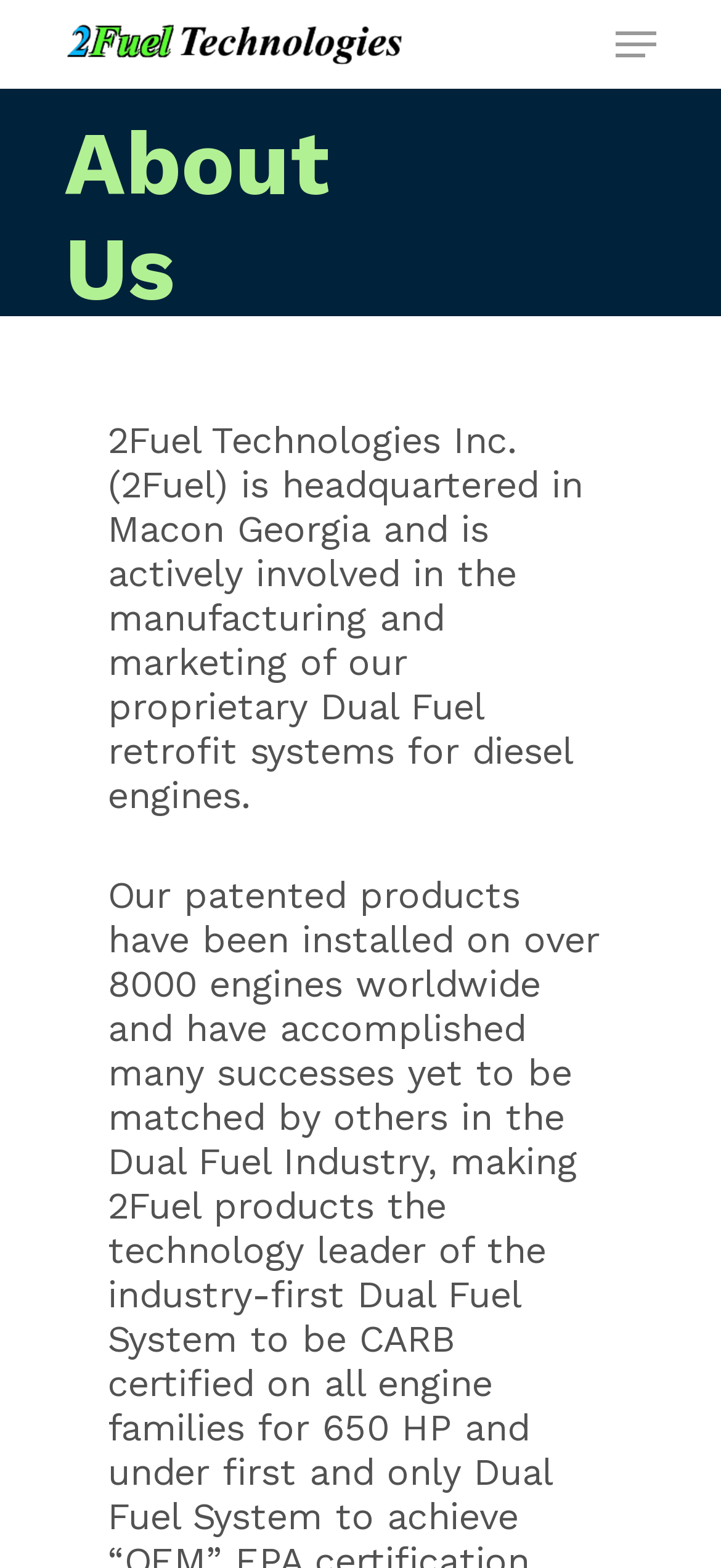From the element description: "alt="2Fuel Technologies"", extract the bounding box coordinates of the UI element. The coordinates should be expressed as four float numbers between 0 and 1, in the order [left, top, right, bottom].

[0.09, 0.014, 0.562, 0.042]